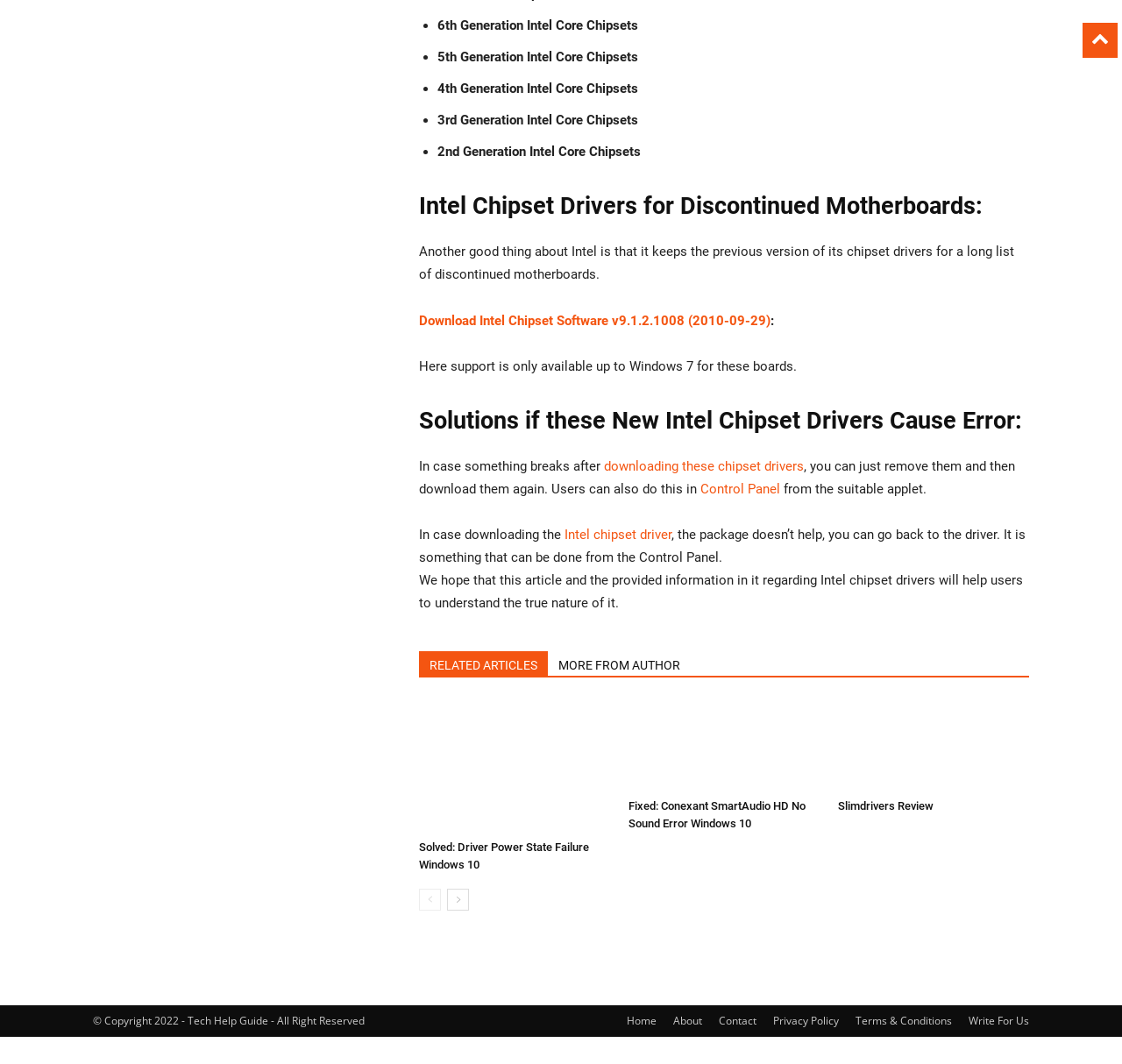Please specify the bounding box coordinates of the element that should be clicked to execute the given instruction: 'Click on the 'HACKING NEWS' link'. Ensure the coordinates are four float numbers between 0 and 1, expressed as [left, top, right, bottom].

None